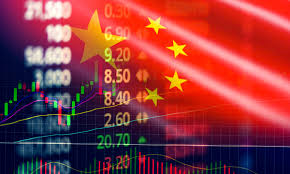What is symbolized by the stock market data?
With the help of the image, please provide a detailed response to the question.

The caption states that the stock market data displays fluctuating prices and trends, which symbolizes the dynamic nature of the Chinese economy, implying its constant changes and growth.